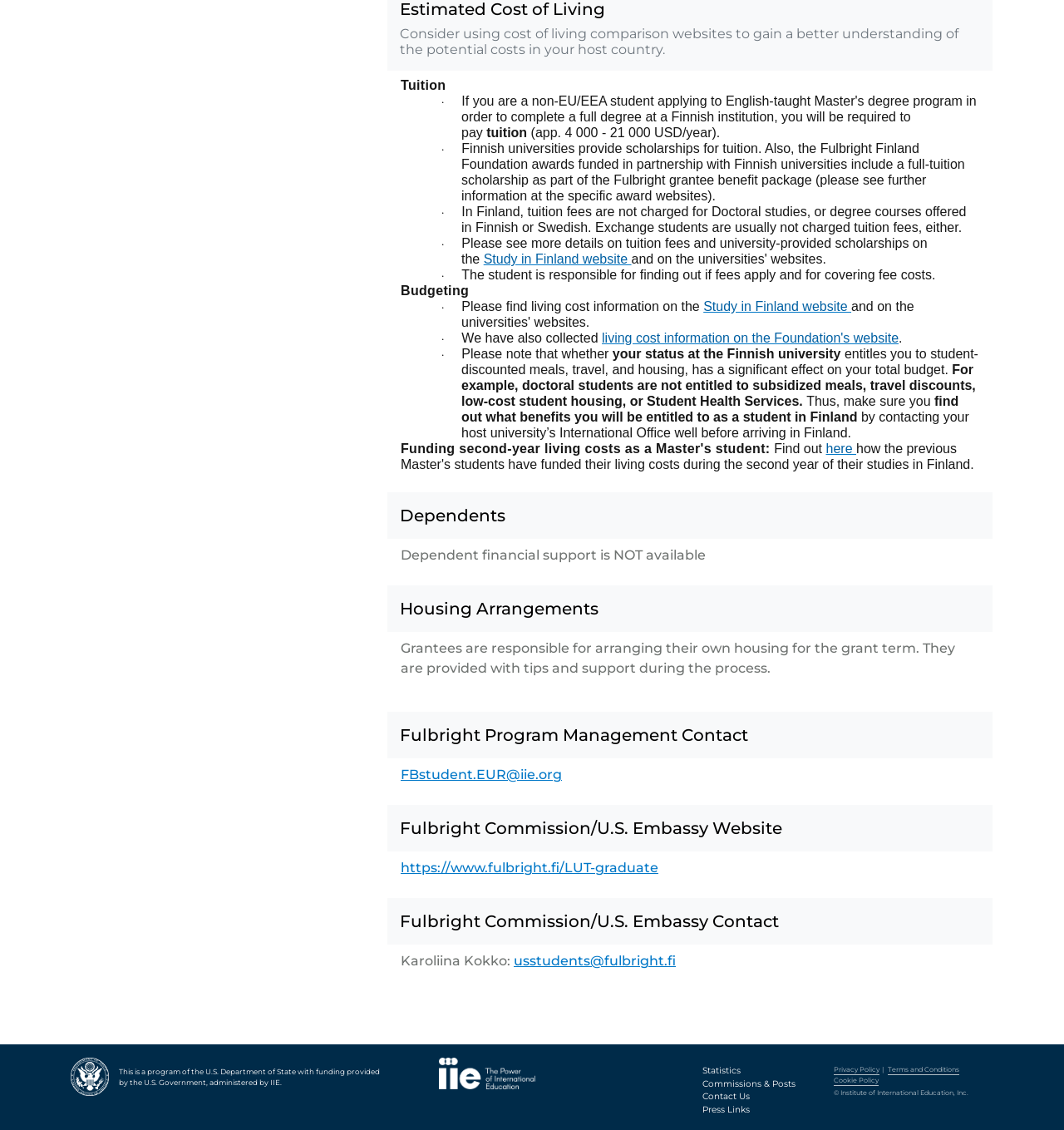Using the information in the image, give a detailed answer to the following question: What is the contact email for Fulbright Program Management?

I found this information under the heading 'Fulbright Program Management Contact', where the email address 'FBstudent.EUR@iie.org' is provided as the contact email for Fulbright Program Management.